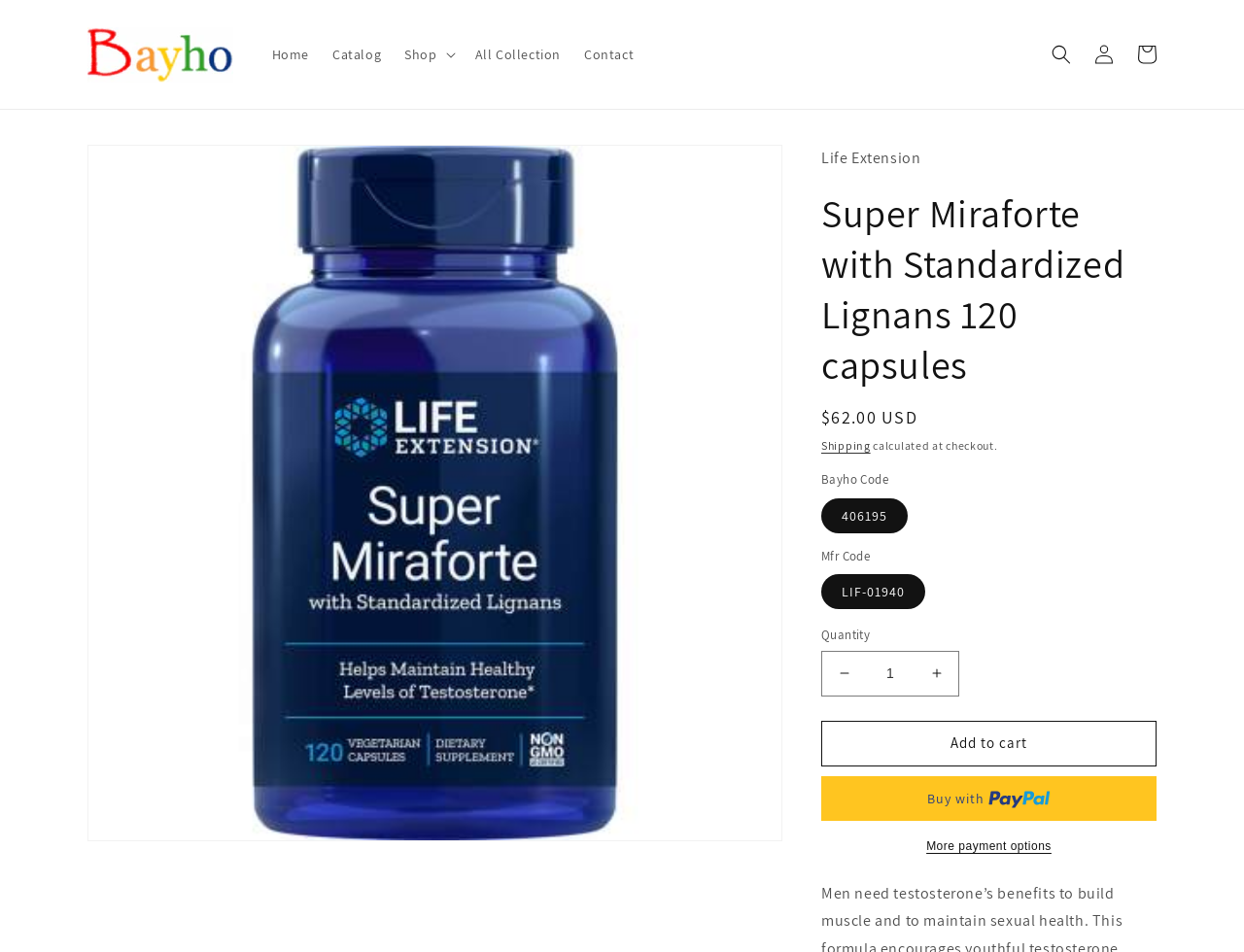Please determine the bounding box coordinates of the area that needs to be clicked to complete this task: 'Add to cart'. The coordinates must be four float numbers between 0 and 1, formatted as [left, top, right, bottom].

[0.66, 0.757, 0.93, 0.805]